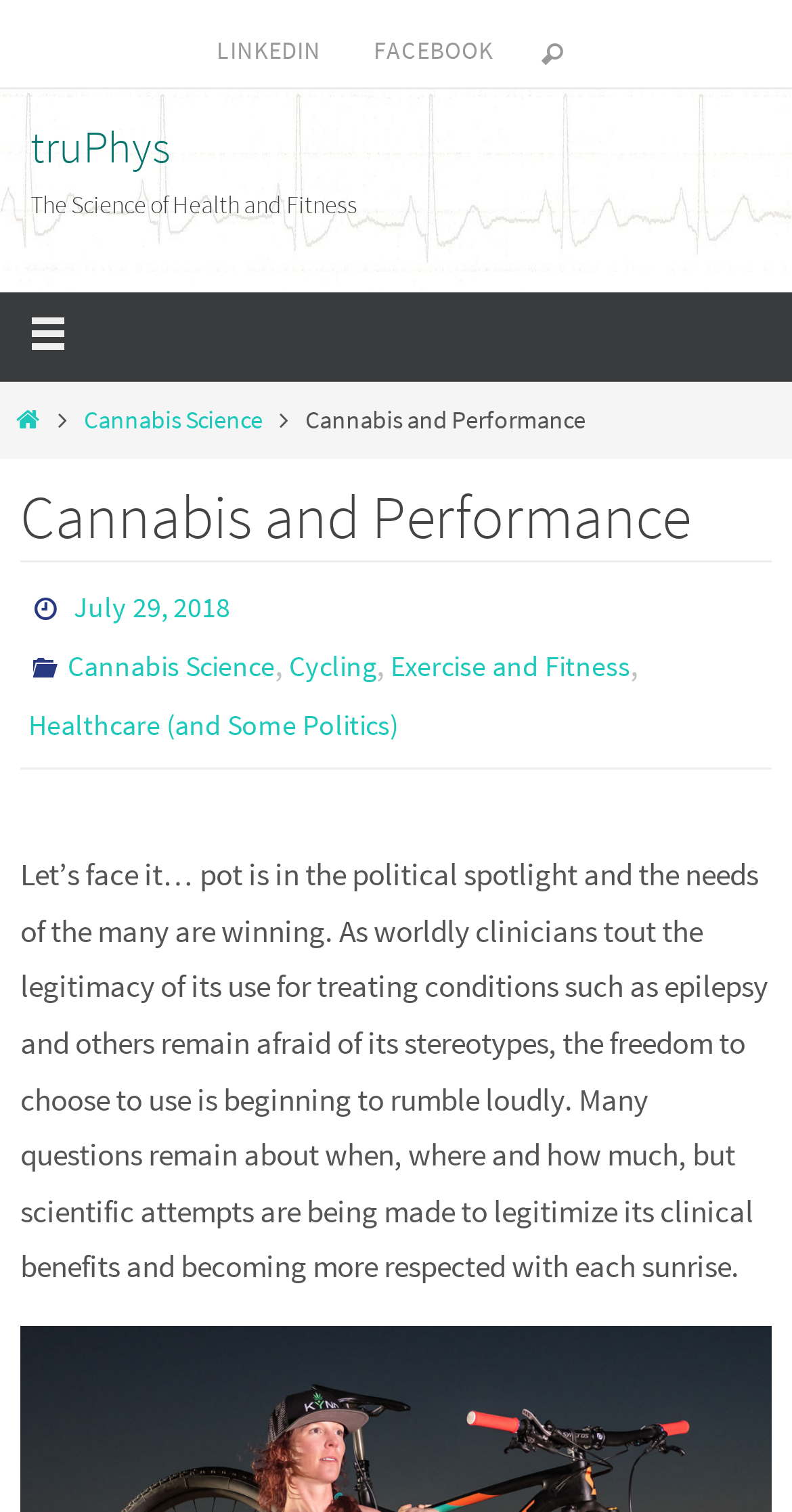Find and indicate the bounding box coordinates of the region you should select to follow the given instruction: "Get 24/7 support".

None